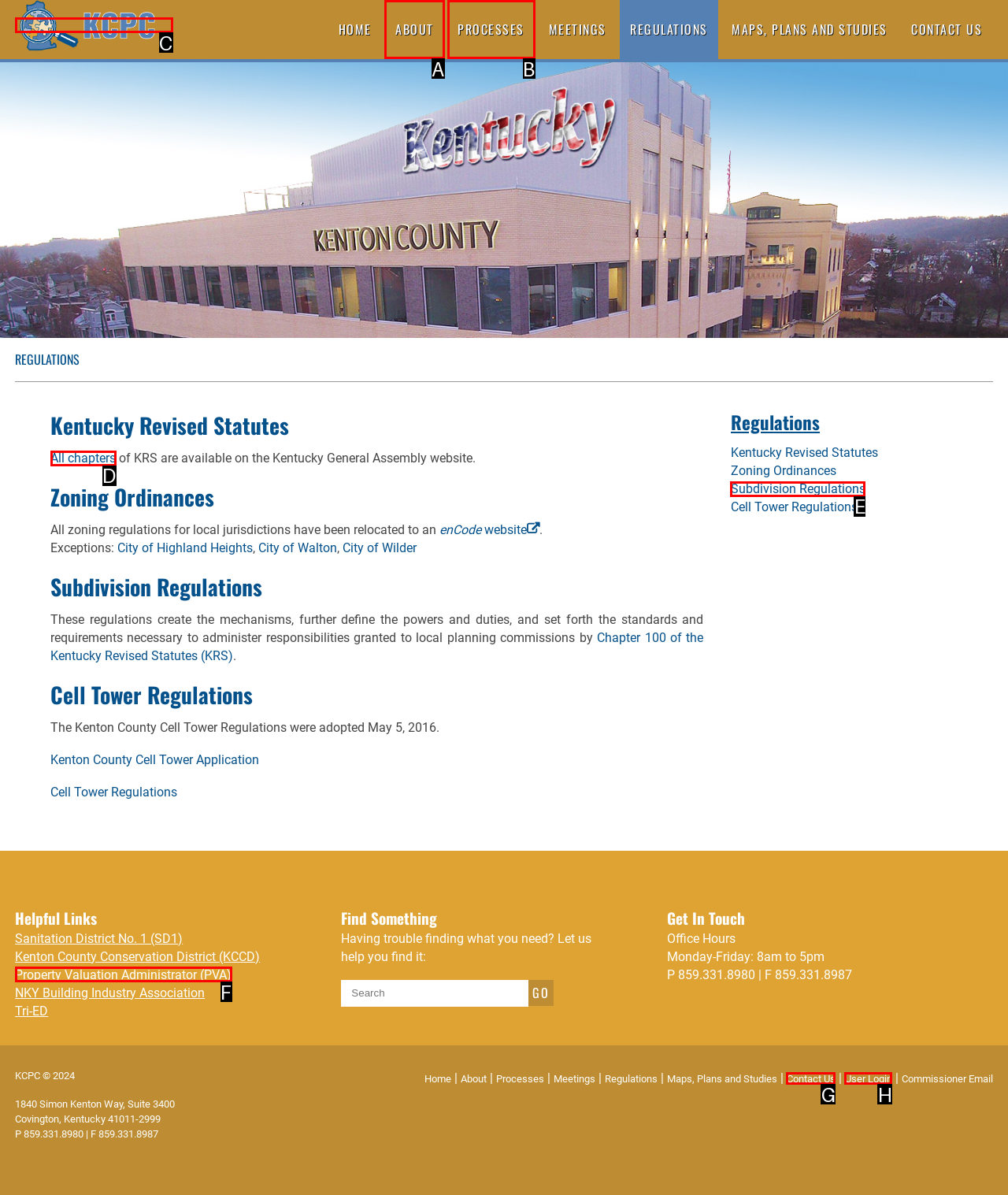Identify the HTML element that corresponds to the following description: Subdivision Regulations. Provide the letter of the correct option from the presented choices.

E